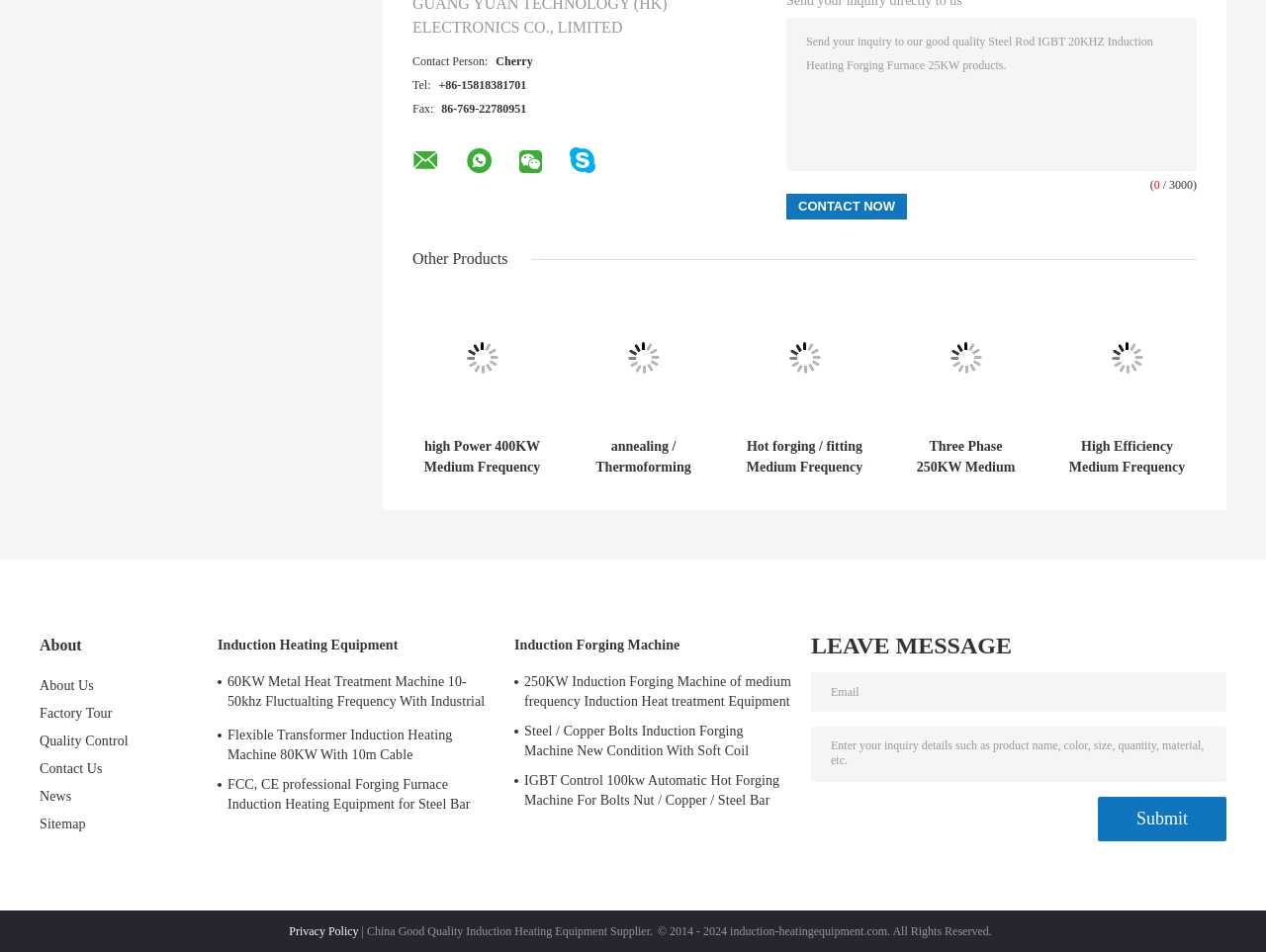Please look at the image and answer the question with a detailed explanation: How many social media links are there?

There are four social media links located at the top of the webpage, represented by icons. They are not labeled, but they are commonly used social media platforms.